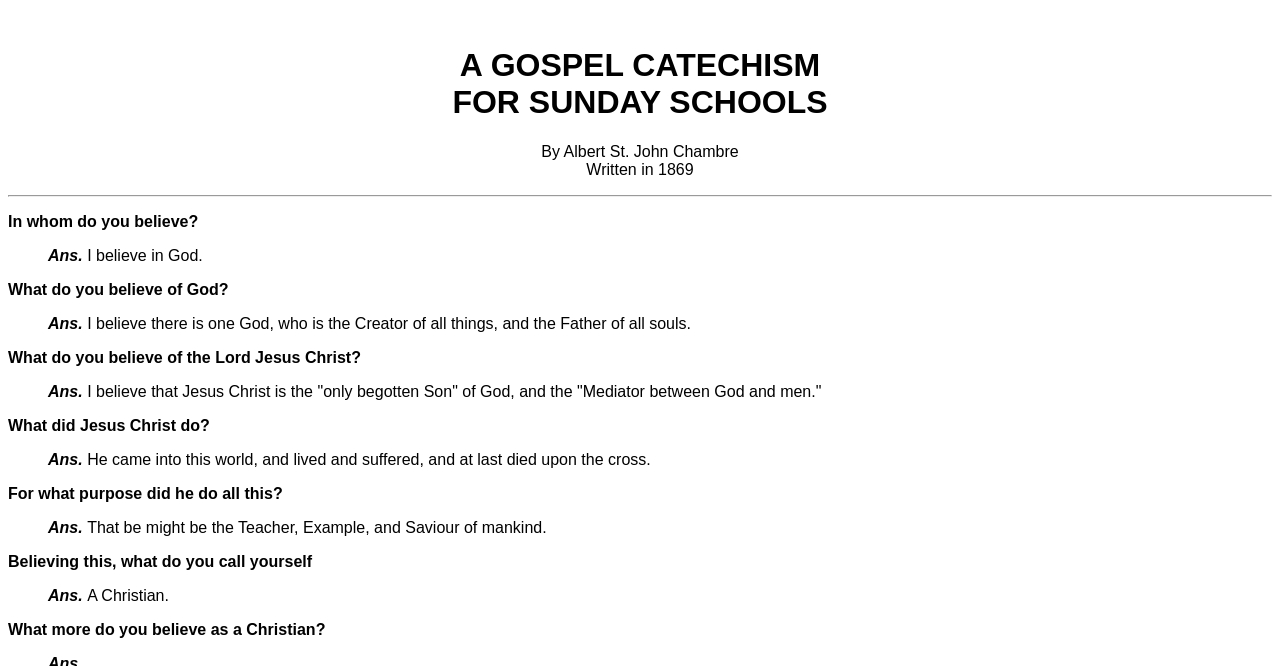What is the first question asked in the Gospel Catechism? Based on the screenshot, please respond with a single word or phrase.

In whom do you believe?